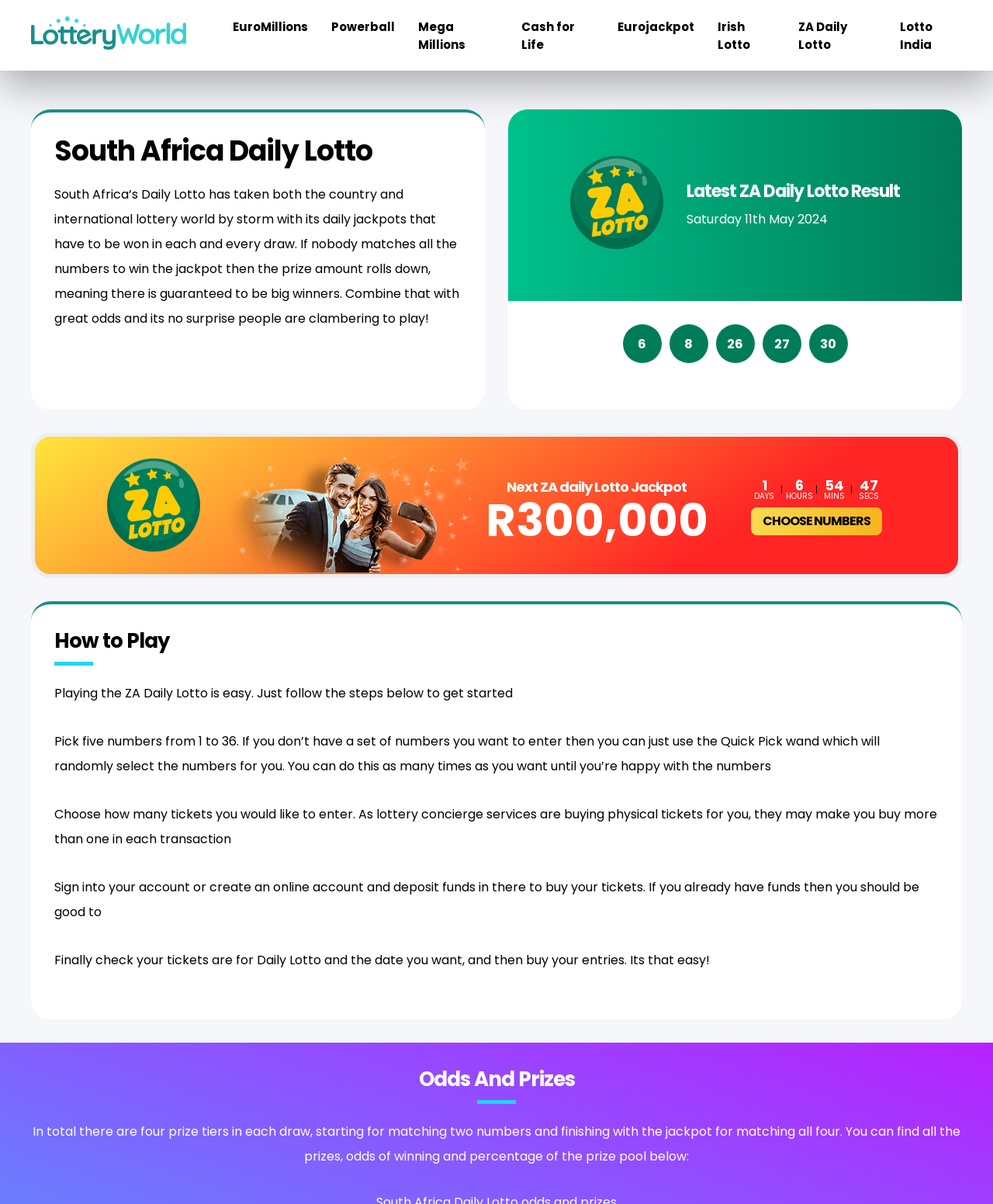Please find the bounding box coordinates of the element's region to be clicked to carry out this instruction: "view elokuu 2009".

None